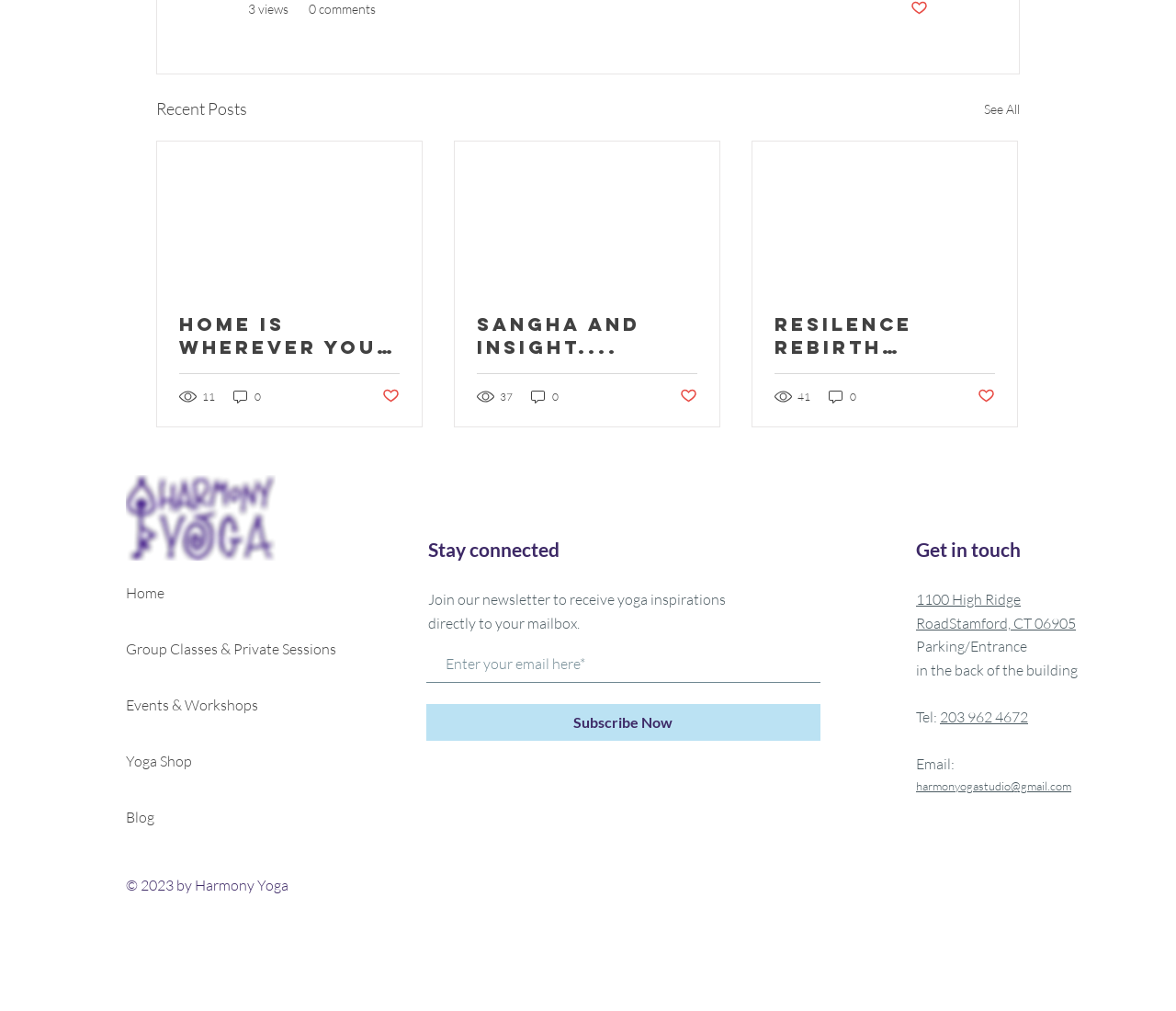Kindly provide the bounding box coordinates of the section you need to click on to fulfill the given instruction: "Read the article titled 'Home is wherever you are...so tune in...what do you want? May I,,?'".

[0.152, 0.309, 0.34, 0.355]